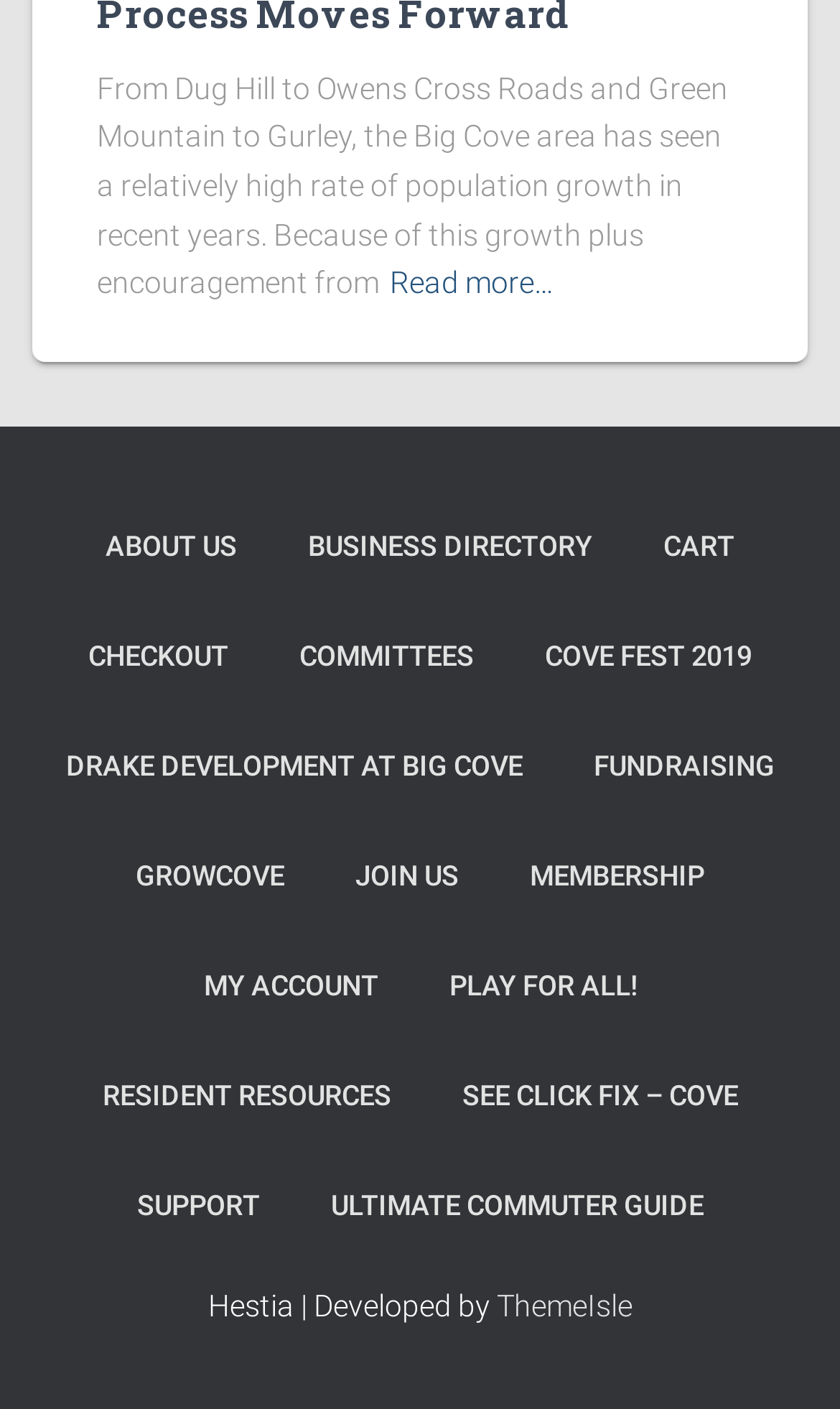Please identify the bounding box coordinates of the element's region that needs to be clicked to fulfill the following instruction: "Visit the ThemeIsle website". The bounding box coordinates should consist of four float numbers between 0 and 1, i.e., [left, top, right, bottom].

[0.591, 0.914, 0.753, 0.939]